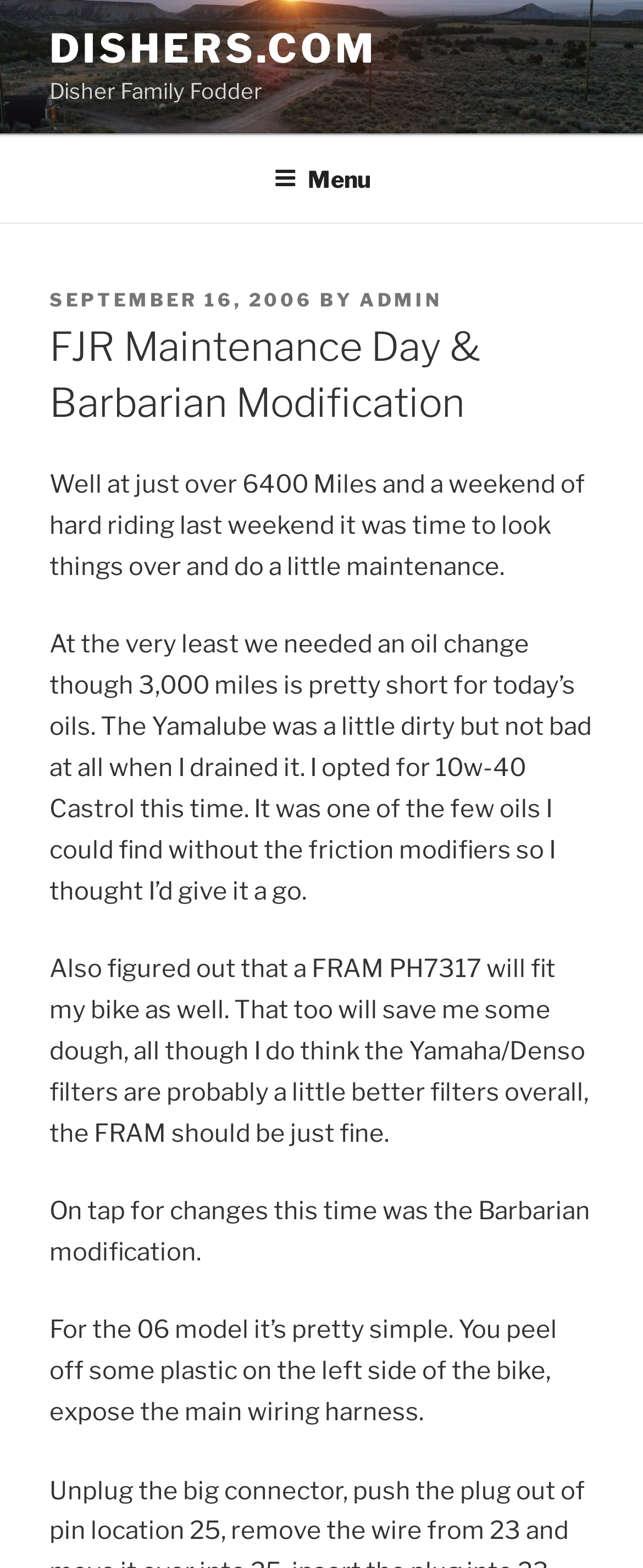What type of oil was used for the oil change?
Please answer the question with a detailed response using the information from the screenshot.

According to the webpage content, the author opted for 10w-40 Castrol oil for the oil change, as mentioned in the paragraph 'At the very least we needed an oil change though 3,000 miles is pretty short for today’s oils...'.